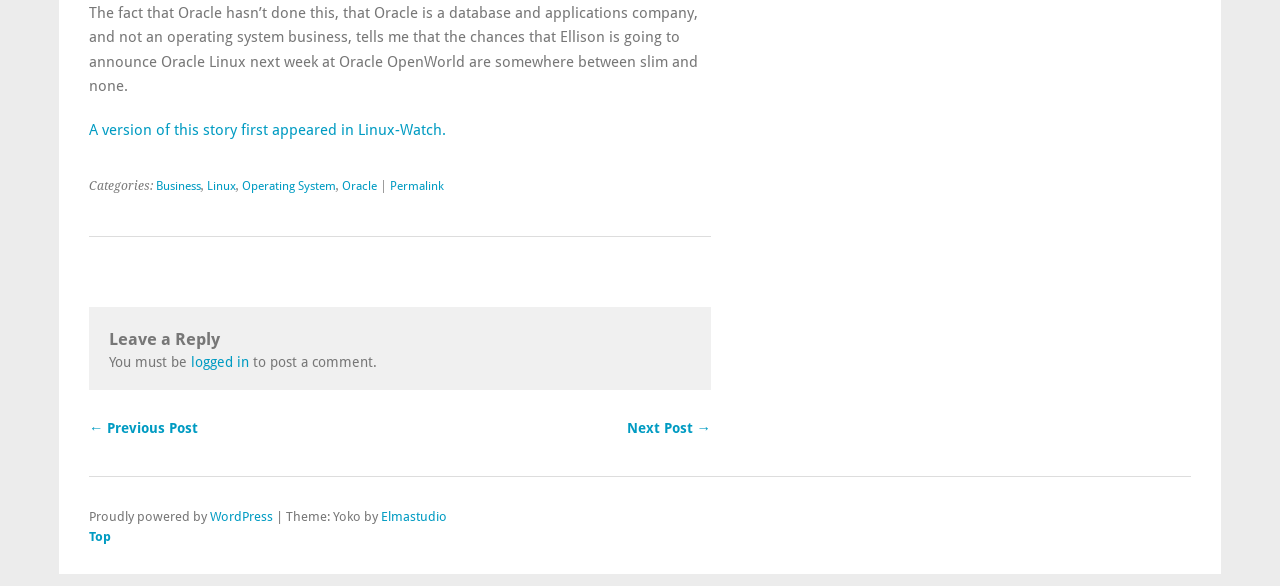Please identify the bounding box coordinates of the clickable region that I should interact with to perform the following instruction: "Go to the top of the page". The coordinates should be expressed as four float numbers between 0 and 1, i.e., [left, top, right, bottom].

[0.07, 0.903, 0.672, 0.928]